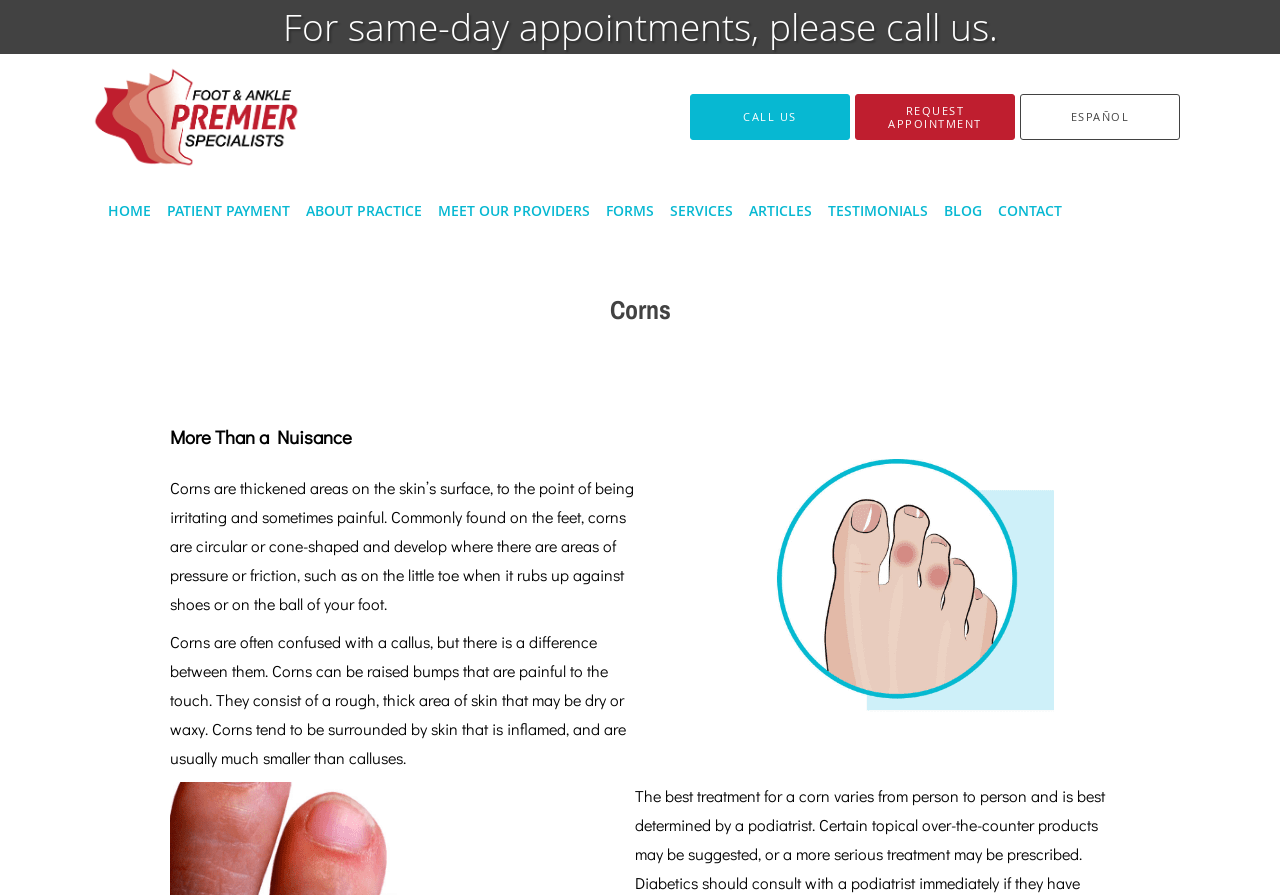What is the purpose of the 'REQUEST APPOINTMENT' button? Based on the screenshot, please respond with a single word or phrase.

To request an appointment